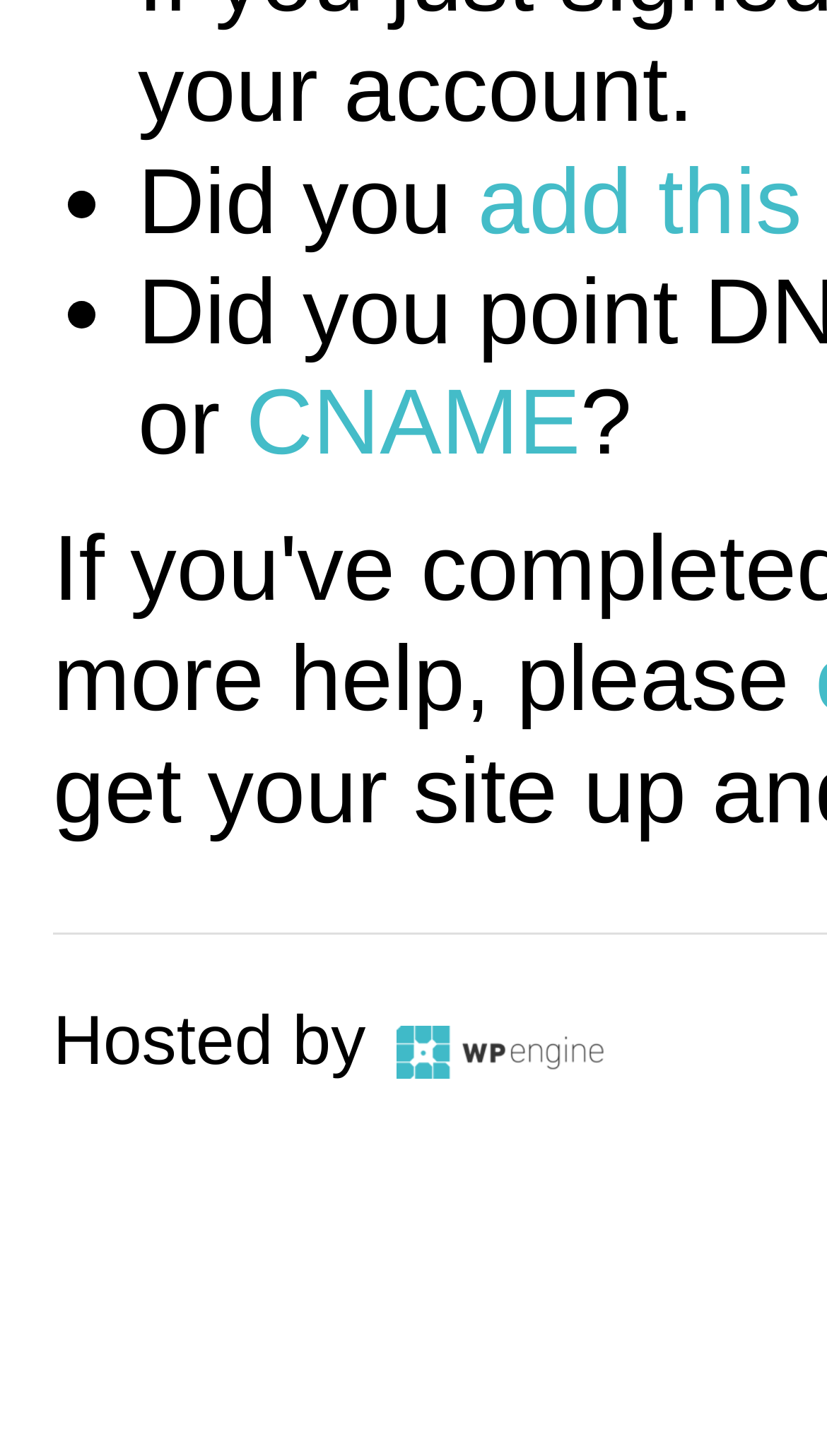What is the last character of the second list item?
Using the image as a reference, answer with just one word or a short phrase.

?